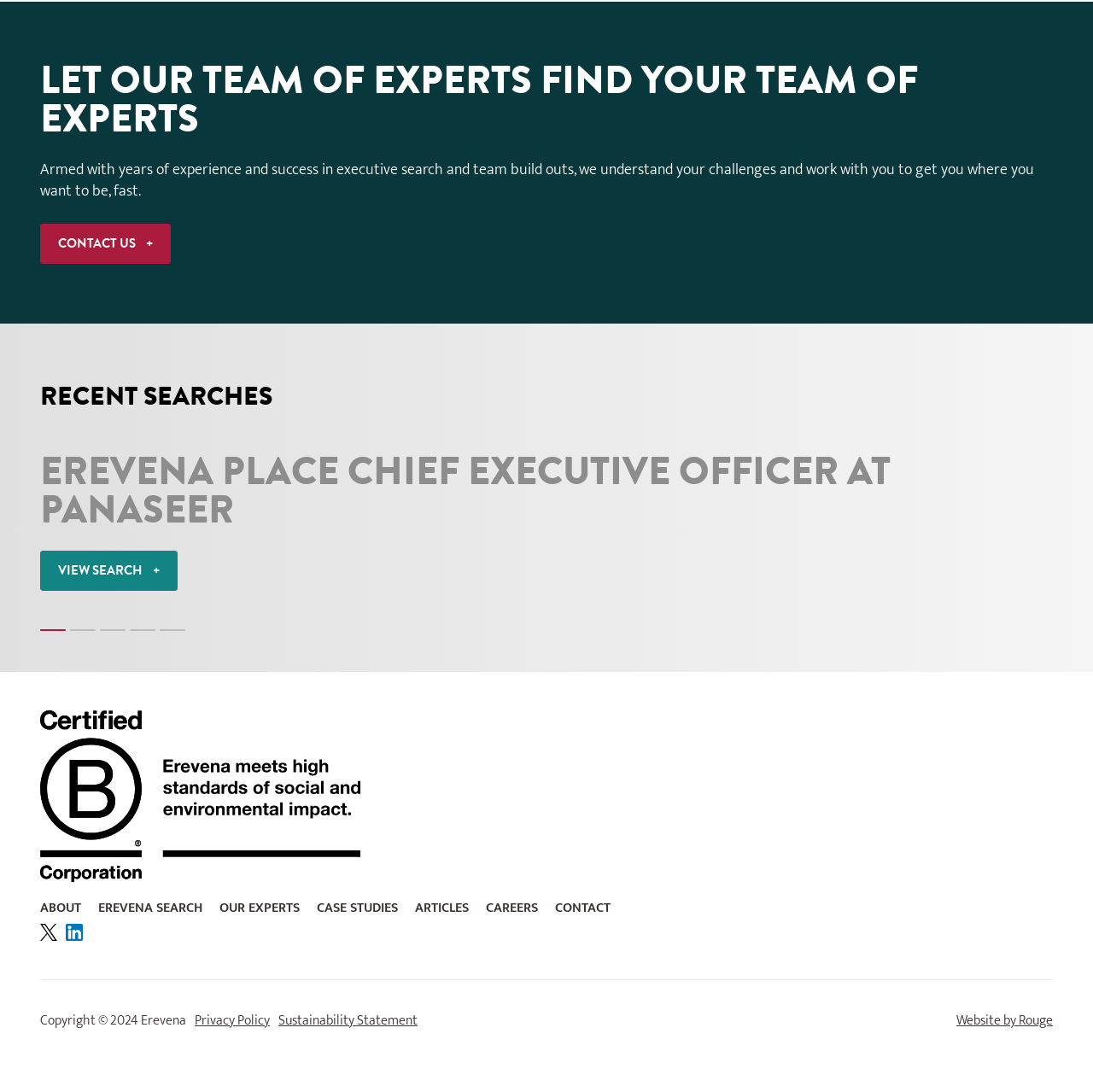Predict the bounding box of the UI element that fits this description: "Our Experts".

[0.201, 0.821, 0.274, 0.842]